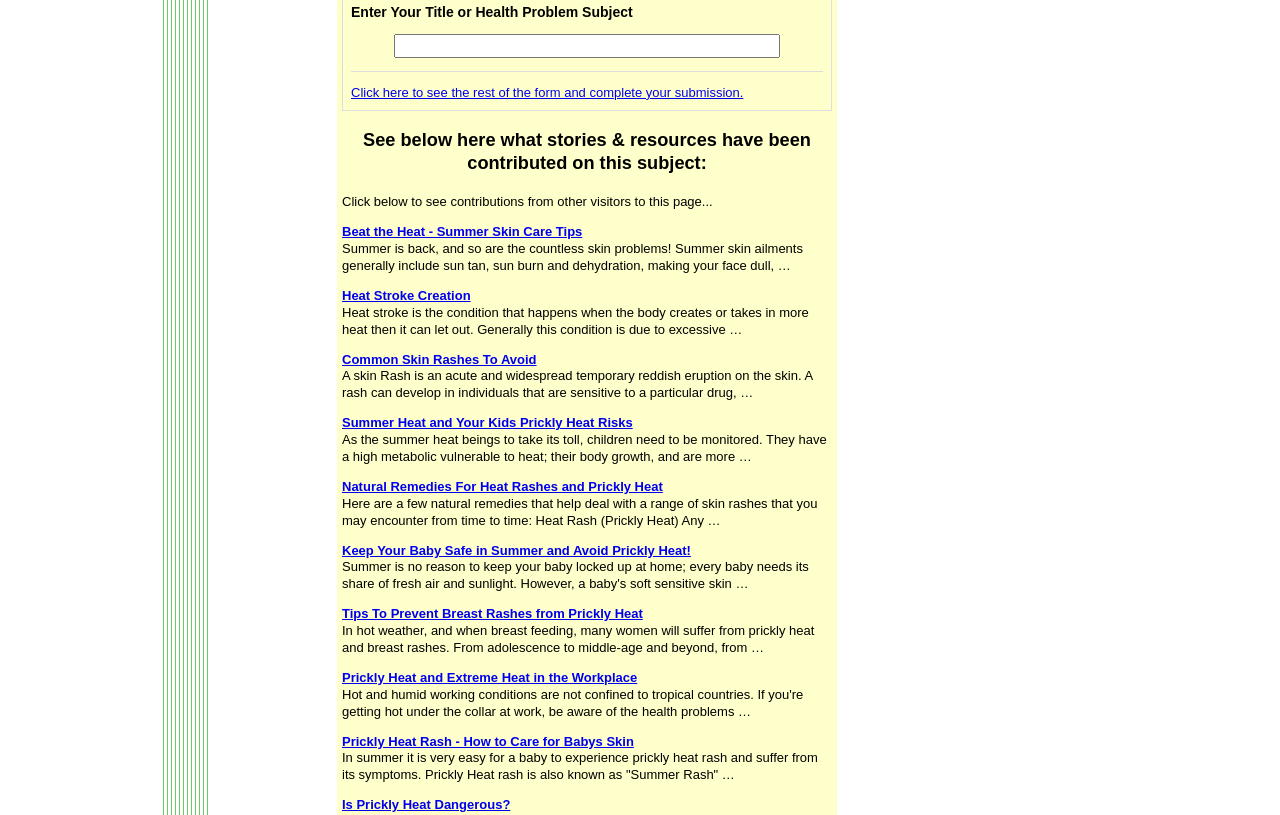Based on the image, please elaborate on the answer to the following question:
What is the purpose of the textbox?

The textbox is located below the static text 'Enter Your Title or Health Problem Subject', indicating that it is meant for users to input their title or health problem subject.